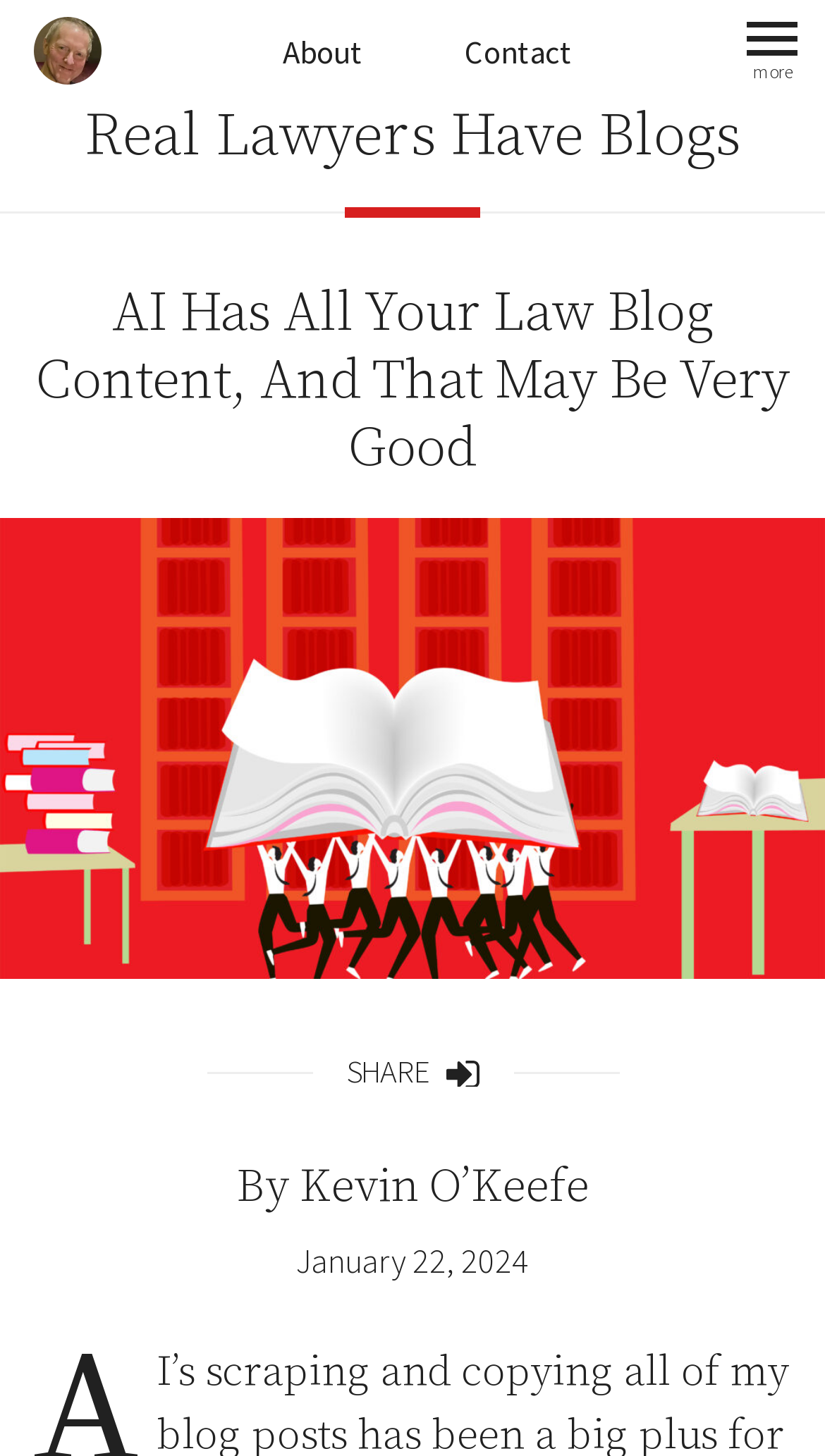Please identify the bounding box coordinates of the element on the webpage that should be clicked to follow this instruction: "click the SHARE button". The bounding box coordinates should be given as four float numbers between 0 and 1, formatted as [left, top, right, bottom].

[0.419, 0.719, 0.581, 0.754]